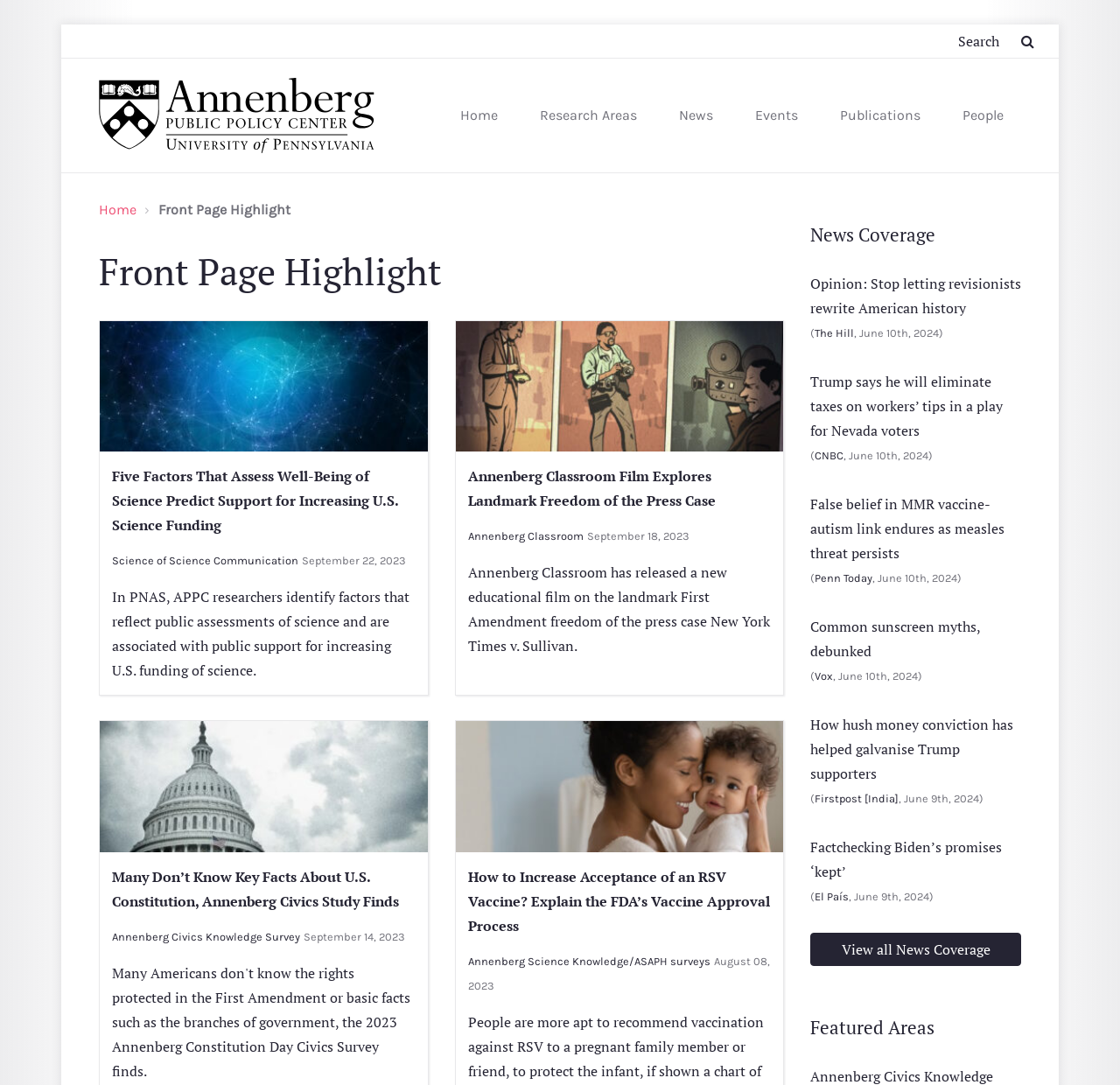Determine the bounding box coordinates of the region to click in order to accomplish the following instruction: "Explore Annenberg Classroom". Provide the coordinates as four float numbers between 0 and 1, specifically [left, top, right, bottom].

[0.418, 0.488, 0.521, 0.5]